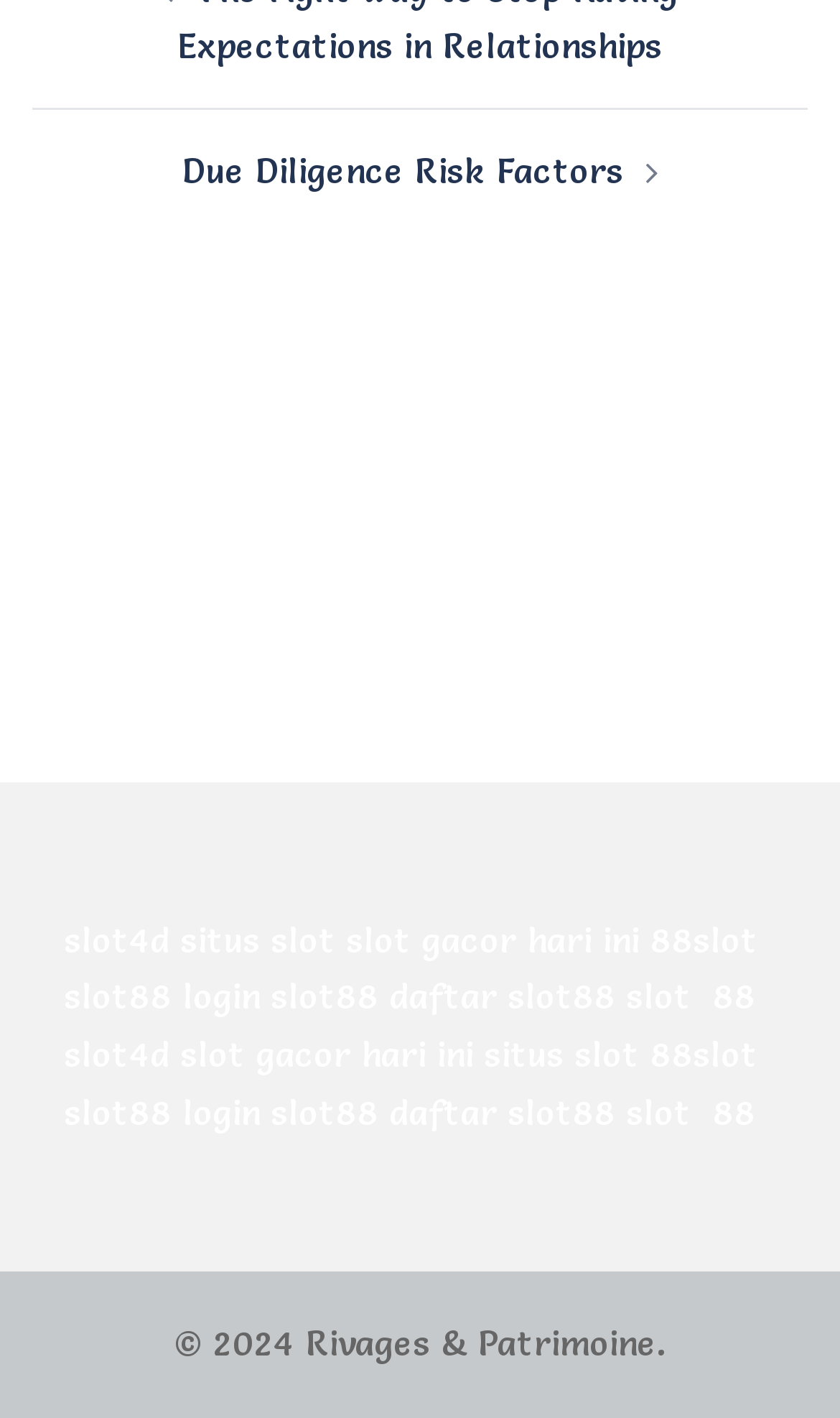Please find the bounding box coordinates in the format (top-left x, top-left y, bottom-right x, bottom-right y) for the given element description. Ensure the coordinates are floating point numbers between 0 and 1. Description: daftar slot88

[0.115, 0.347, 0.772, 0.418]